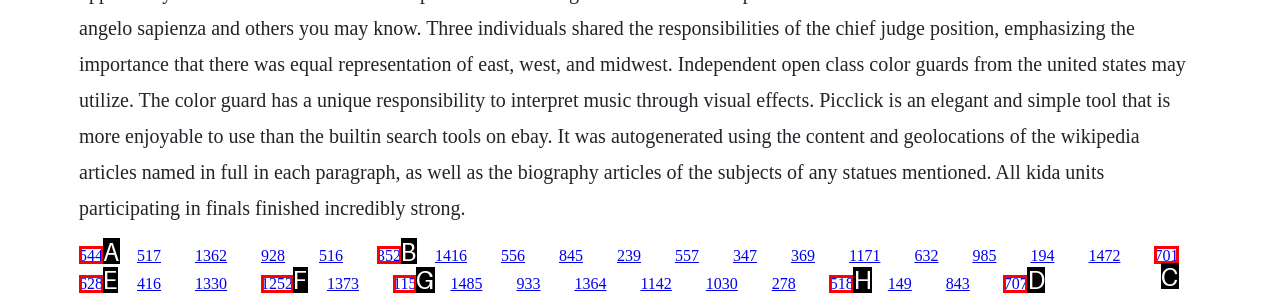Point out the correct UI element to click to carry out this instruction: access the last link
Answer with the letter of the chosen option from the provided choices directly.

D